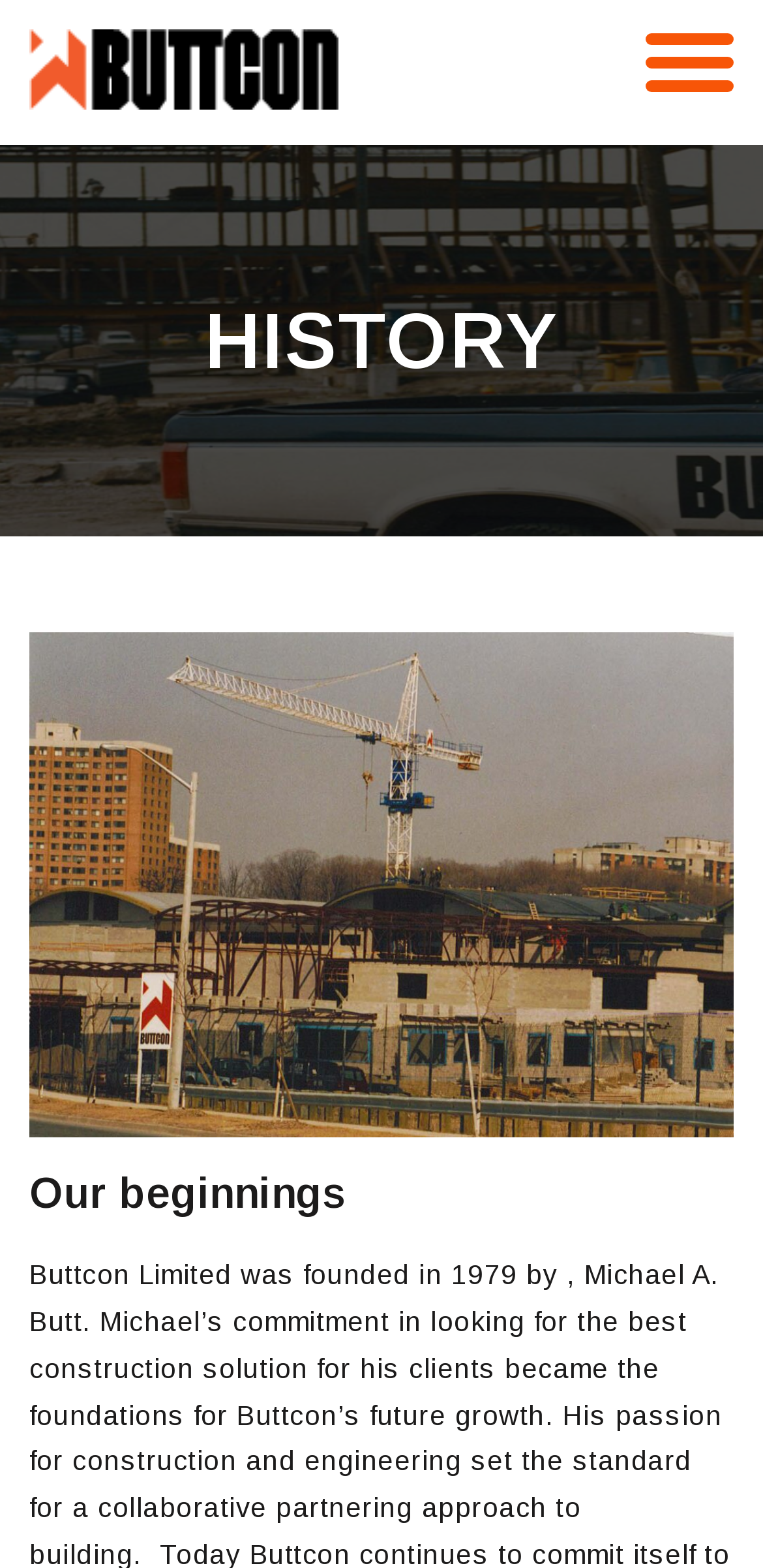Construct a thorough caption encompassing all aspects of the webpage.

The webpage is about the history of Buttcon. At the top left, there is a link to Buttcon, accompanied by an image with the same name. On the top right, there is another link, but it does not have any text. 

Below the top section, there is a large heading that reads "HISTORY" spanning the entire width of the page. Underneath the heading, there is a figure that takes up most of the page's width. Within this figure, there is a smaller figure that occupies most of the space, and below it, there is a heading that says "Our beginnings".